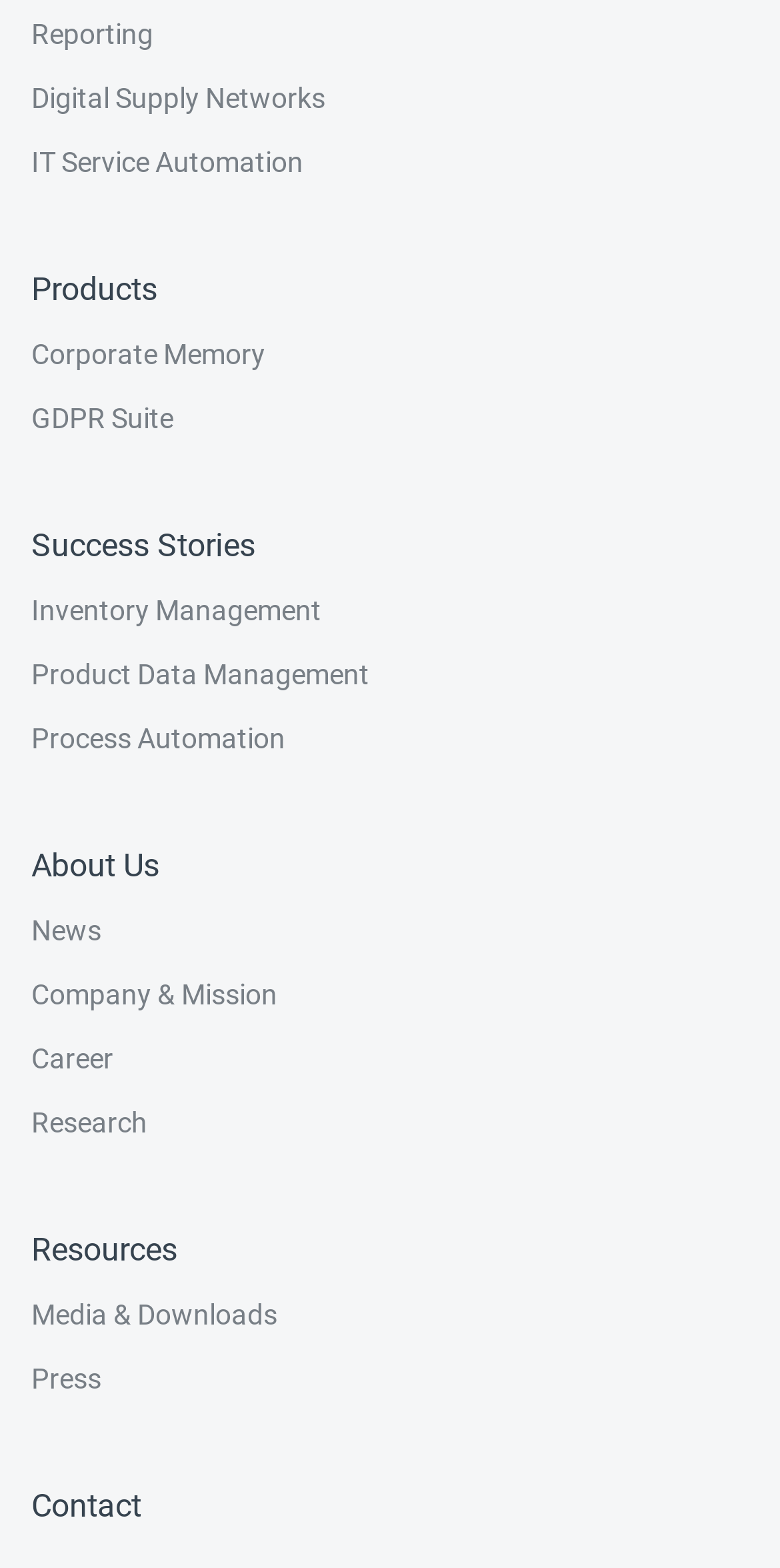Please identify the bounding box coordinates of the clickable element to fulfill the following instruction: "View reporting". The coordinates should be four float numbers between 0 and 1, i.e., [left, top, right, bottom].

[0.04, 0.002, 0.196, 0.043]